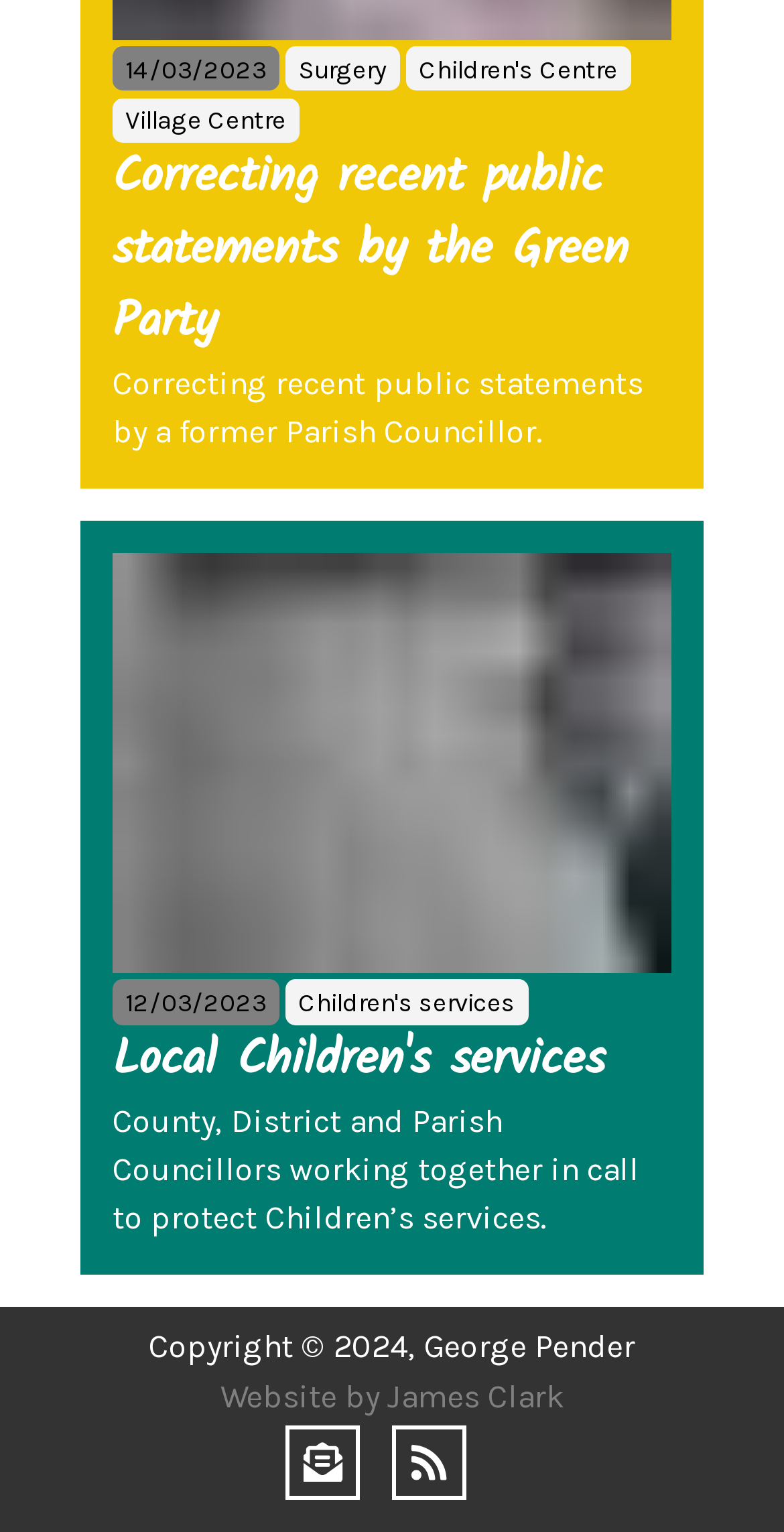Respond to the question below with a single word or phrase:
What is the topic of the public statements being corrected?

Green Party